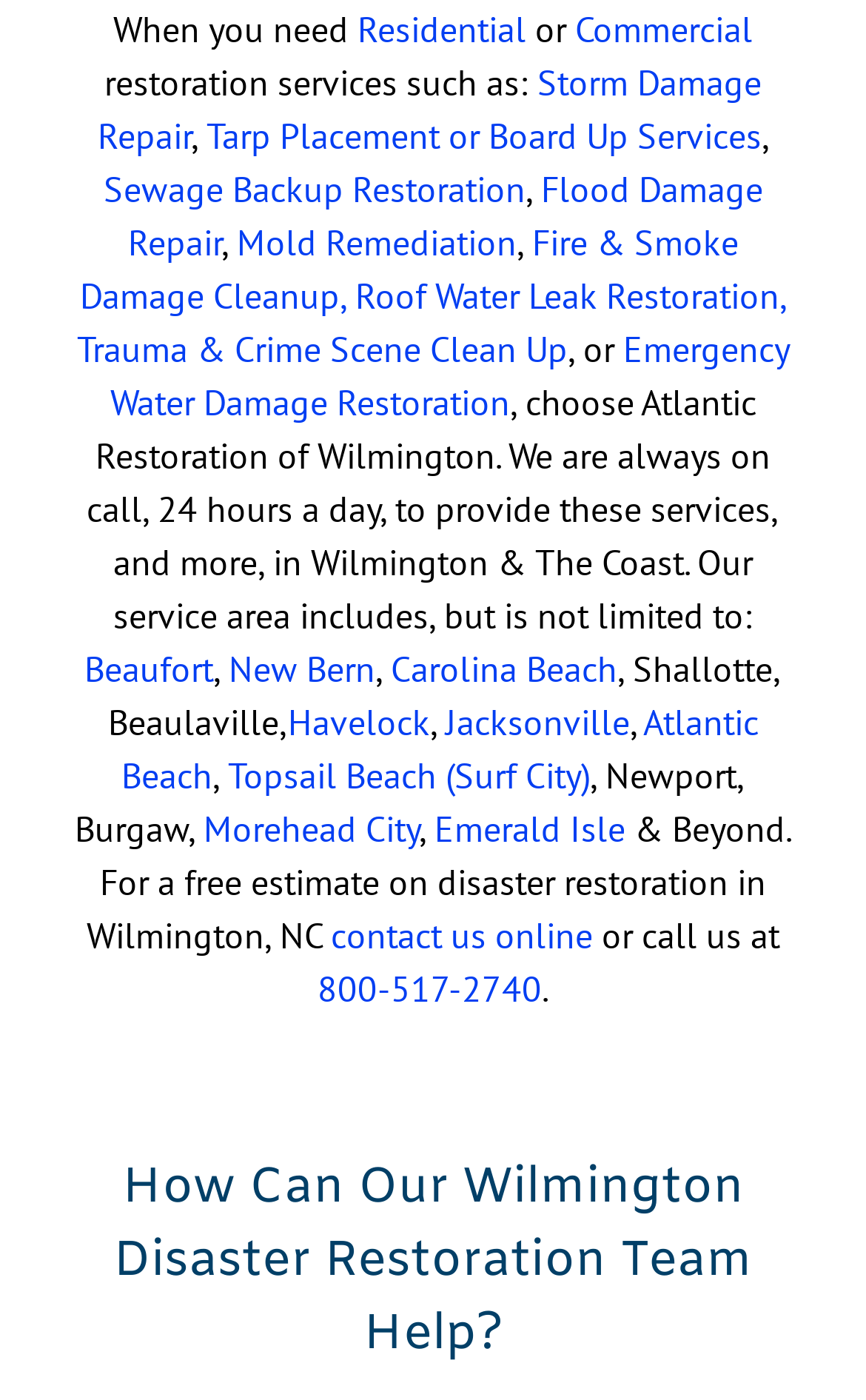Using the provided element description: "Sewage Backup Restoration", determine the bounding box coordinates of the corresponding UI element in the screenshot.

[0.119, 0.119, 0.606, 0.151]